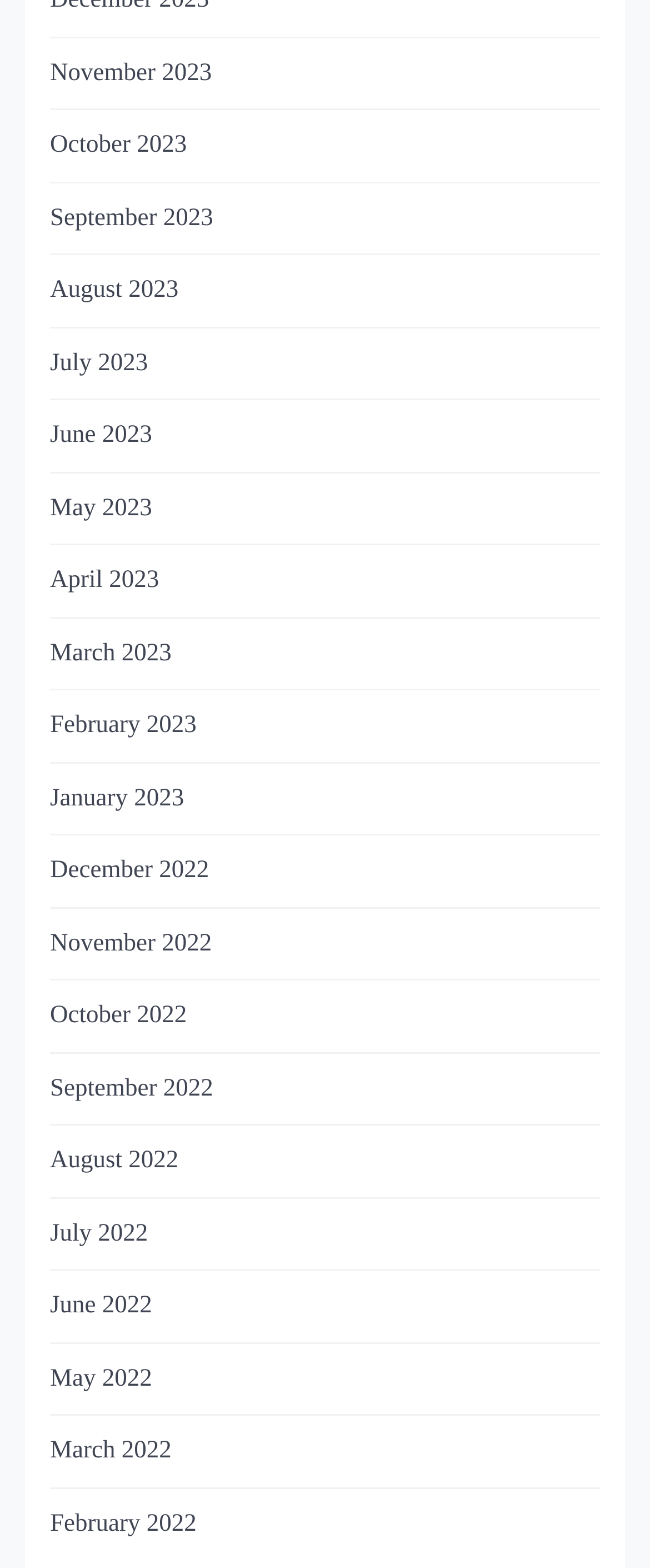Please provide a detailed answer to the question below based on the screenshot: 
How many months are listed in 2022?

I can count the number of links with '2022' in their text, and I find that there are 12 months listed in 2022, from 'December 2022' to 'January 2022'.